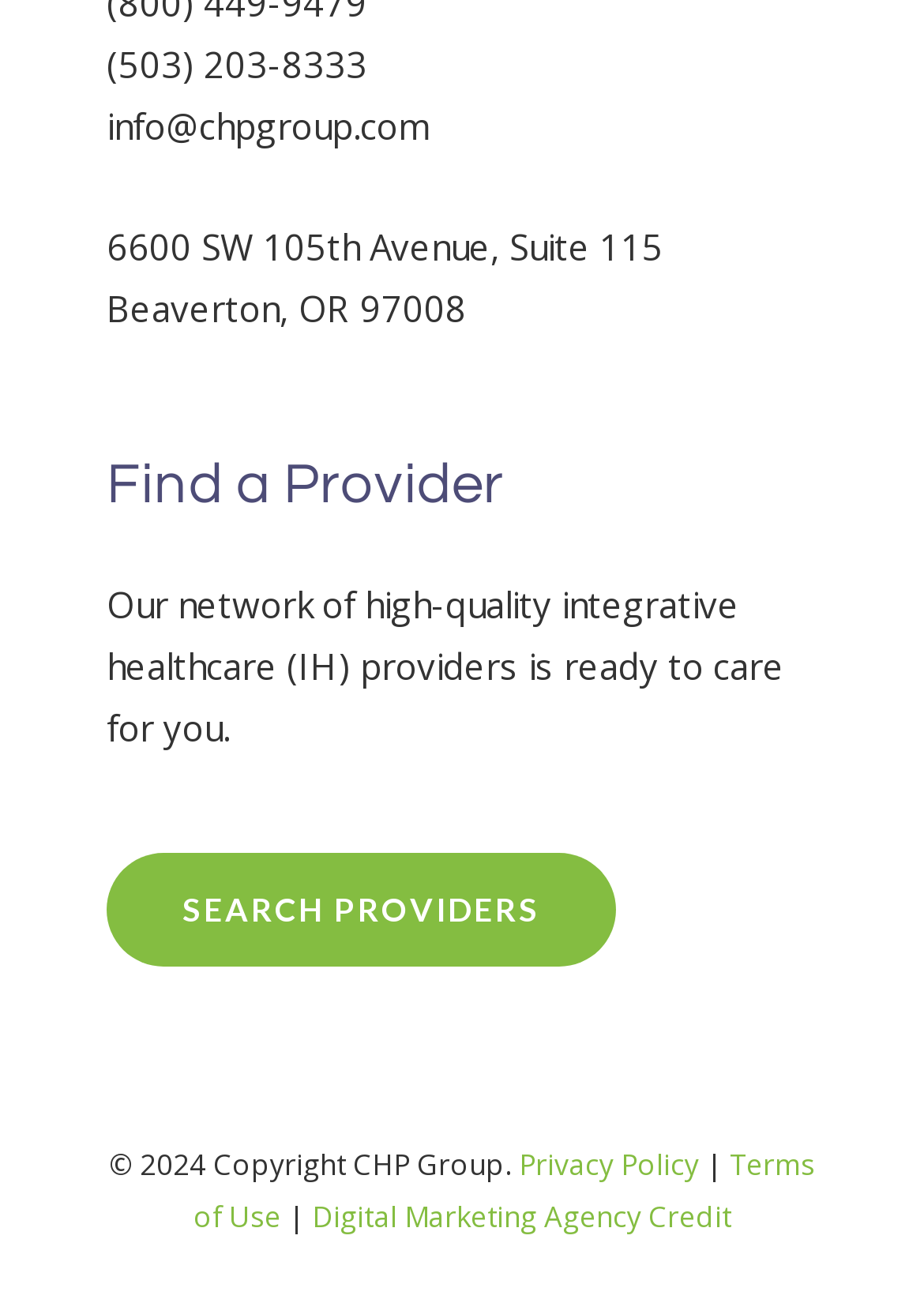What is the purpose of the 'Find a Provider' section?
Using the image, provide a detailed and thorough answer to the question.

The 'Find a Provider' section is likely to be used to search for healthcare providers, as it is mentioned that the organization has a network of high-quality integrative healthcare providers, and the 'SEARCH PROVIDERS' button is located below this section.